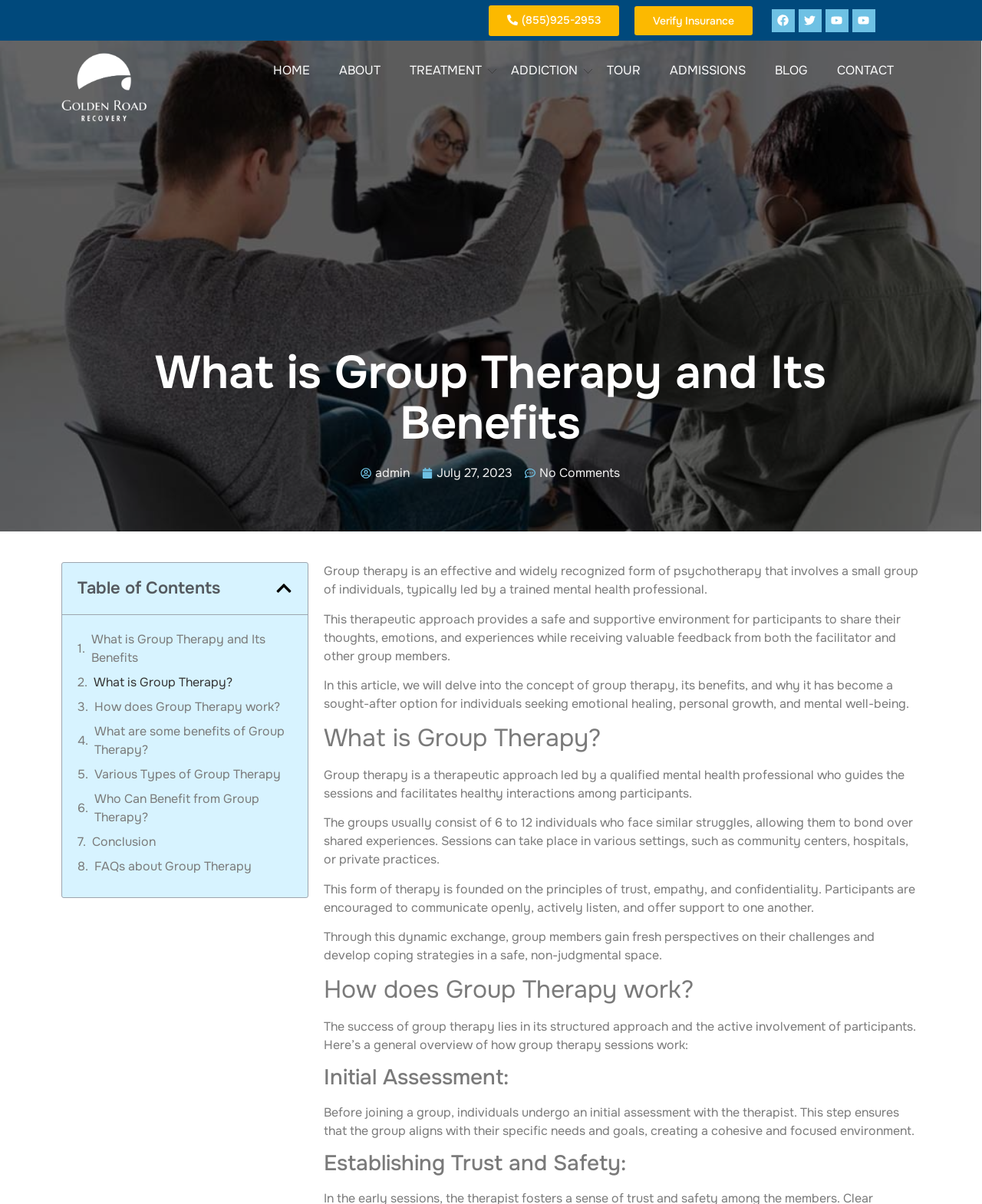How many types of group therapy are mentioned on the webpage?
Refer to the image and provide a one-word or short phrase answer.

Various